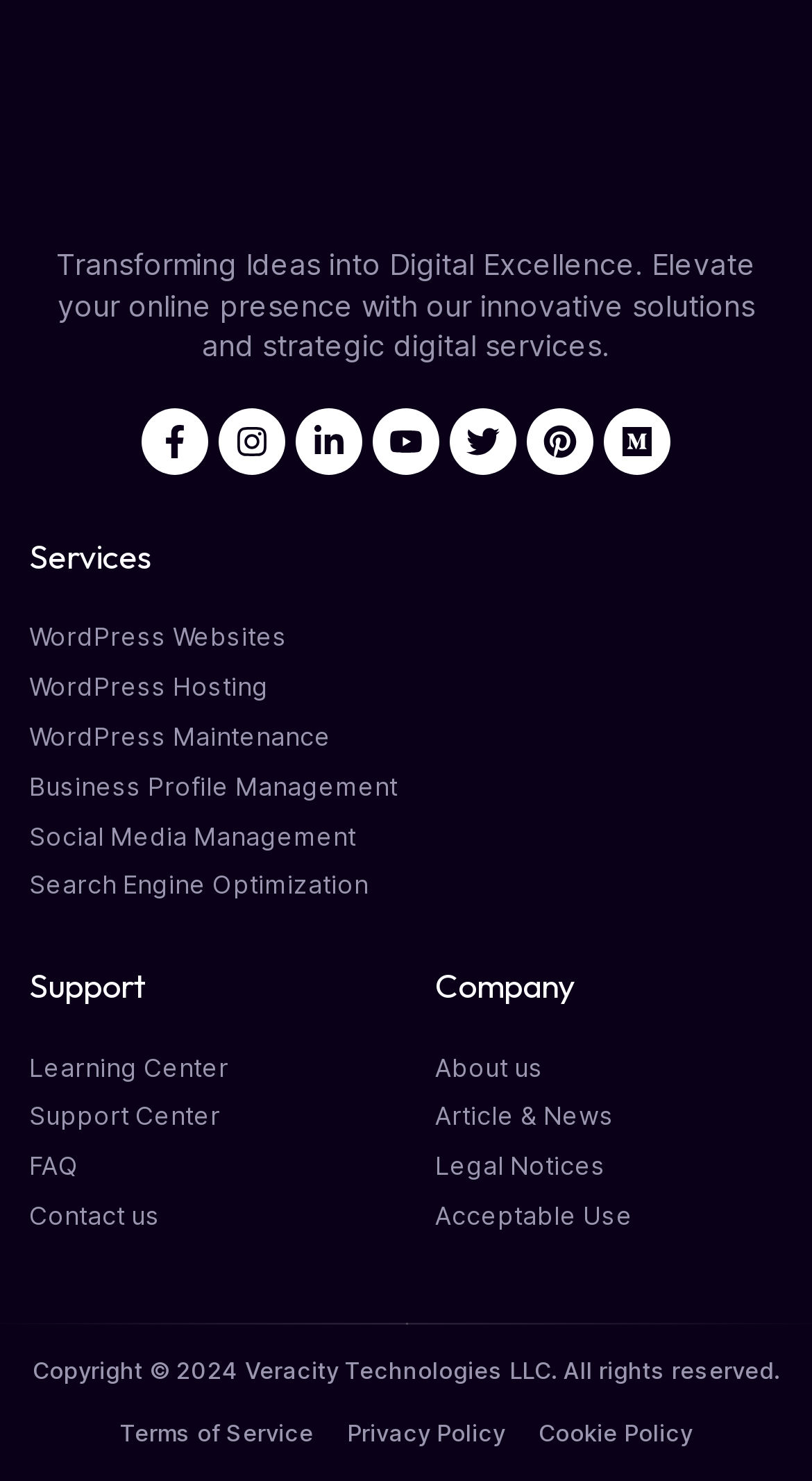What is the company name?
Provide a detailed and extensive answer to the question.

The company name can be found at the top of the webpage, in the logo section, and also at the bottom of the webpage in the copyright section, which states 'Copyright © 2024 Veracity Technologies LLC. All rights reserved.'